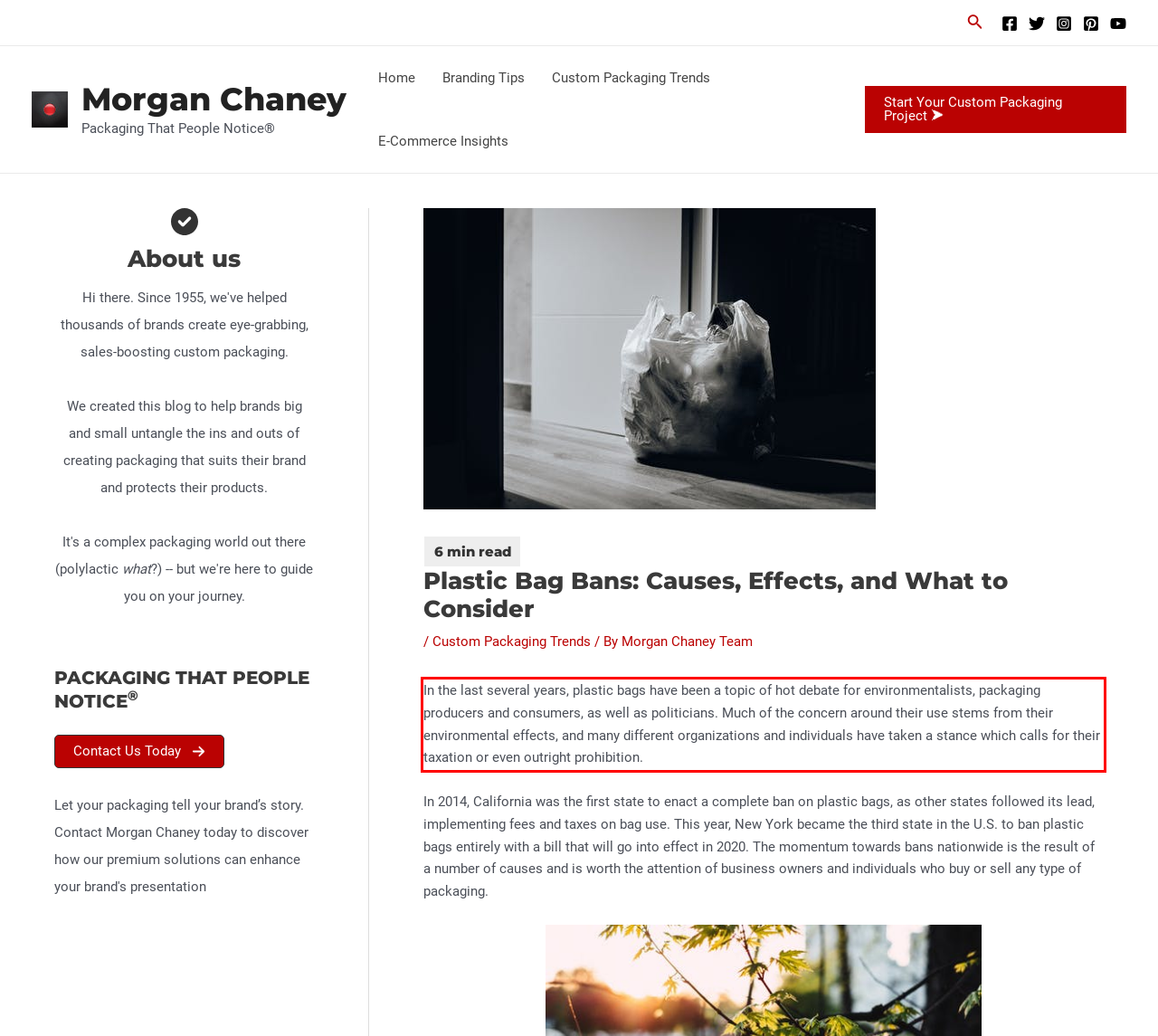Analyze the screenshot of the webpage and extract the text from the UI element that is inside the red bounding box.

In the last several years, plastic bags have been a topic of hot debate for environmentalists, packaging producers and consumers, as well as politicians. Much of the concern around their use stems from their environmental effects, and many different organizations and individuals have taken a stance which calls for their taxation or even outright prohibition.